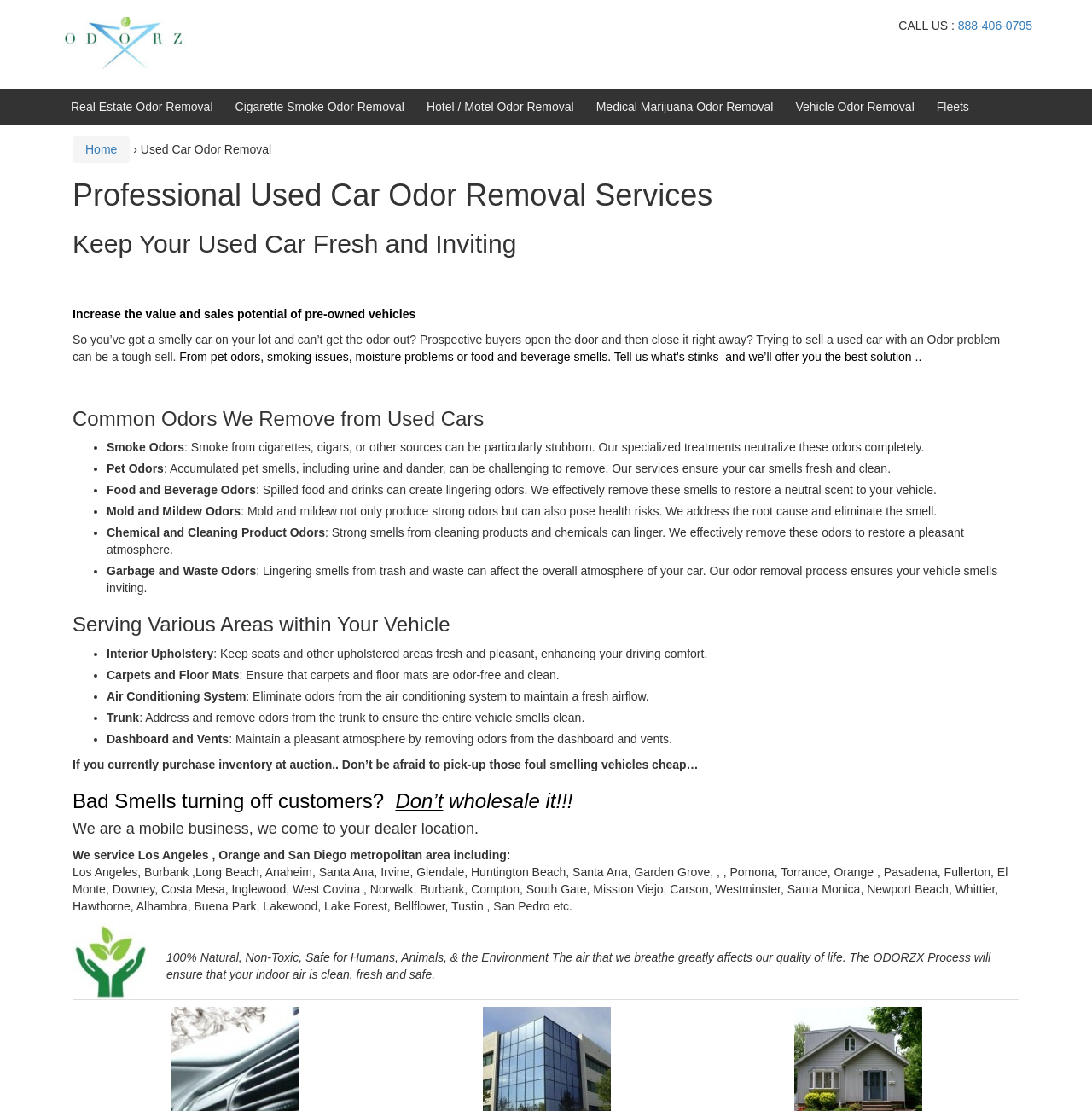Find the bounding box of the element with the following description: "Vehicle Odor Removal". The coordinates must be four float numbers between 0 and 1, formatted as [left, top, right, bottom].

[0.728, 0.09, 0.837, 0.102]